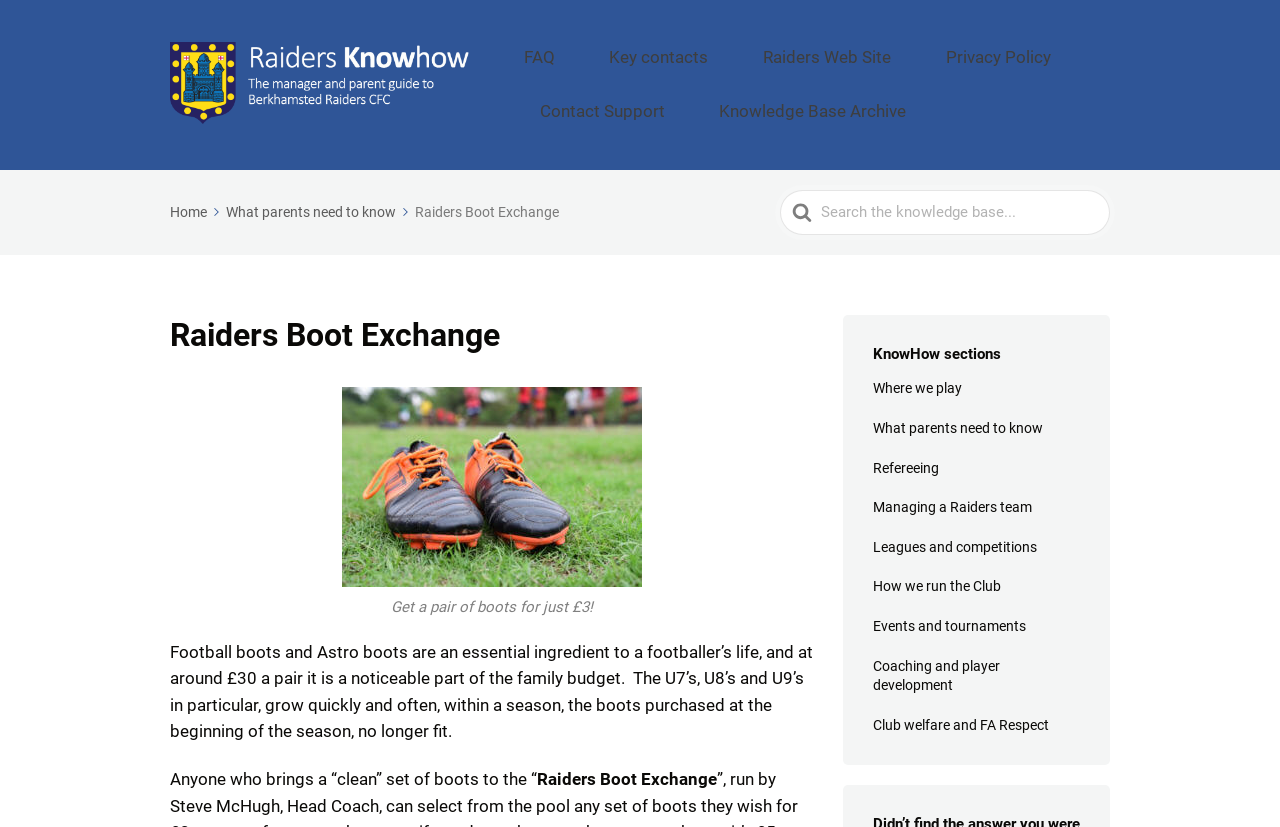Please specify the bounding box coordinates of the clickable region to carry out the following instruction: "View Knowledge Base Archive". The coordinates should be four float numbers between 0 and 1, in the format [left, top, right, bottom].

[0.558, 0.096, 0.698, 0.134]